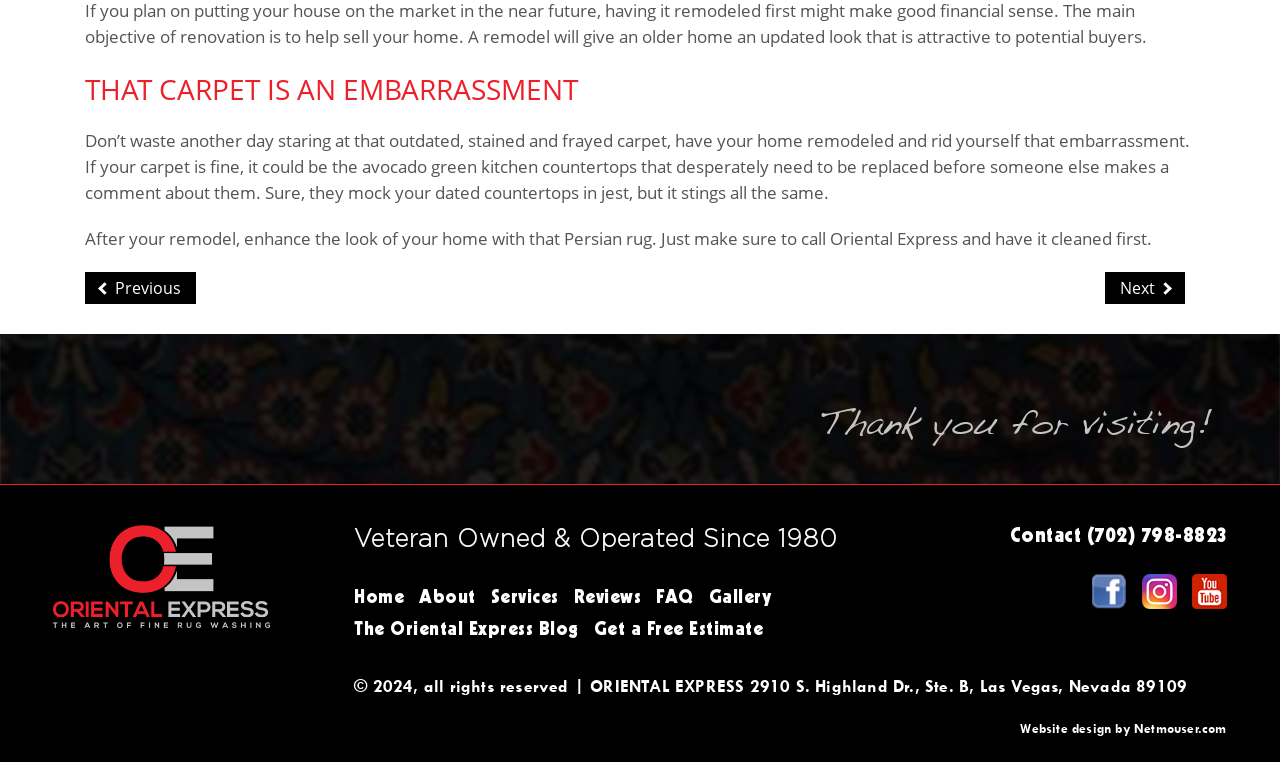What can be enhanced after remodeling a home?
Refer to the image and provide a one-word or short phrase answer.

the look